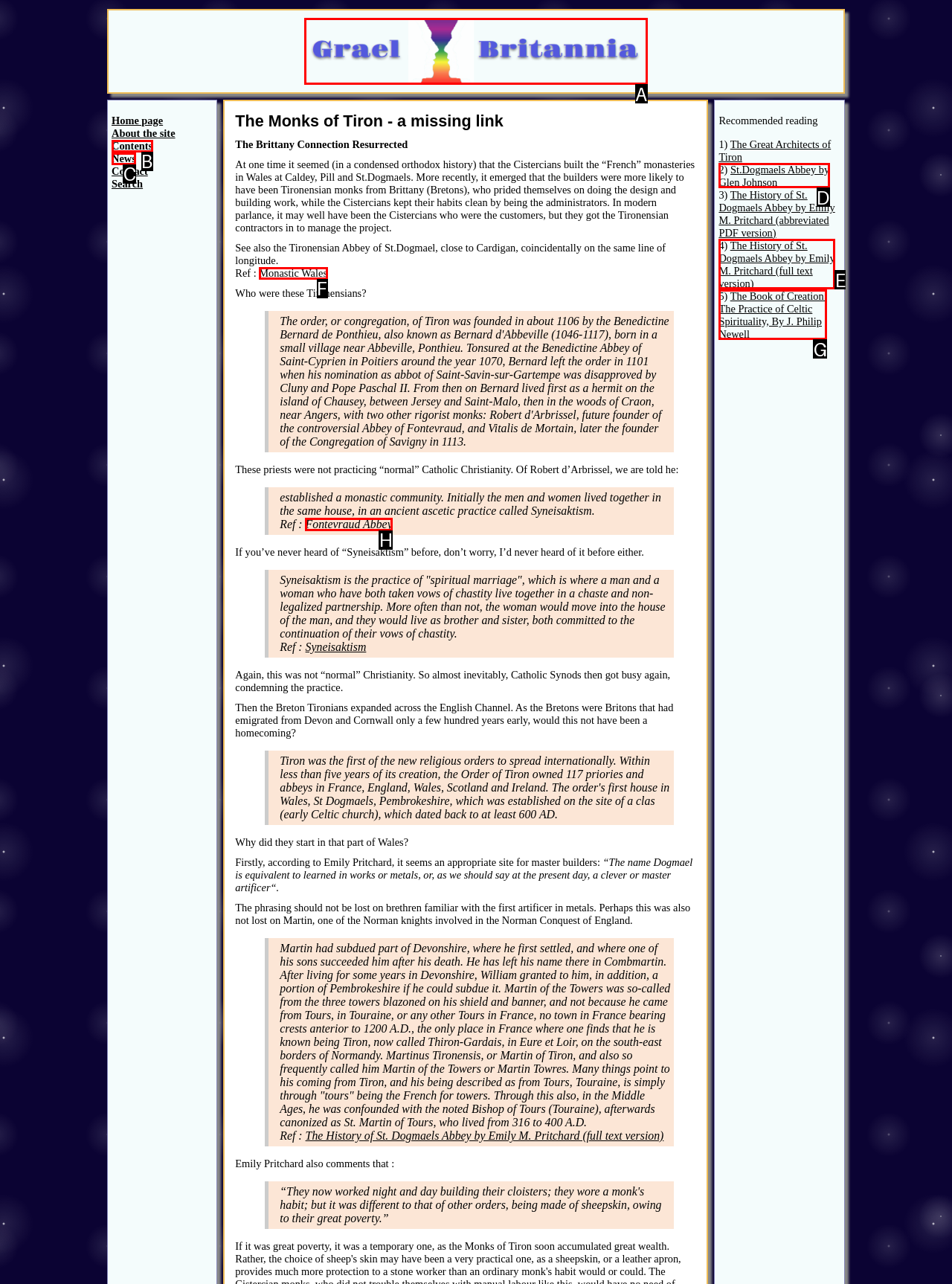Select the HTML element that should be clicked to accomplish the task: Click the 'Contents' link Reply with the corresponding letter of the option.

A